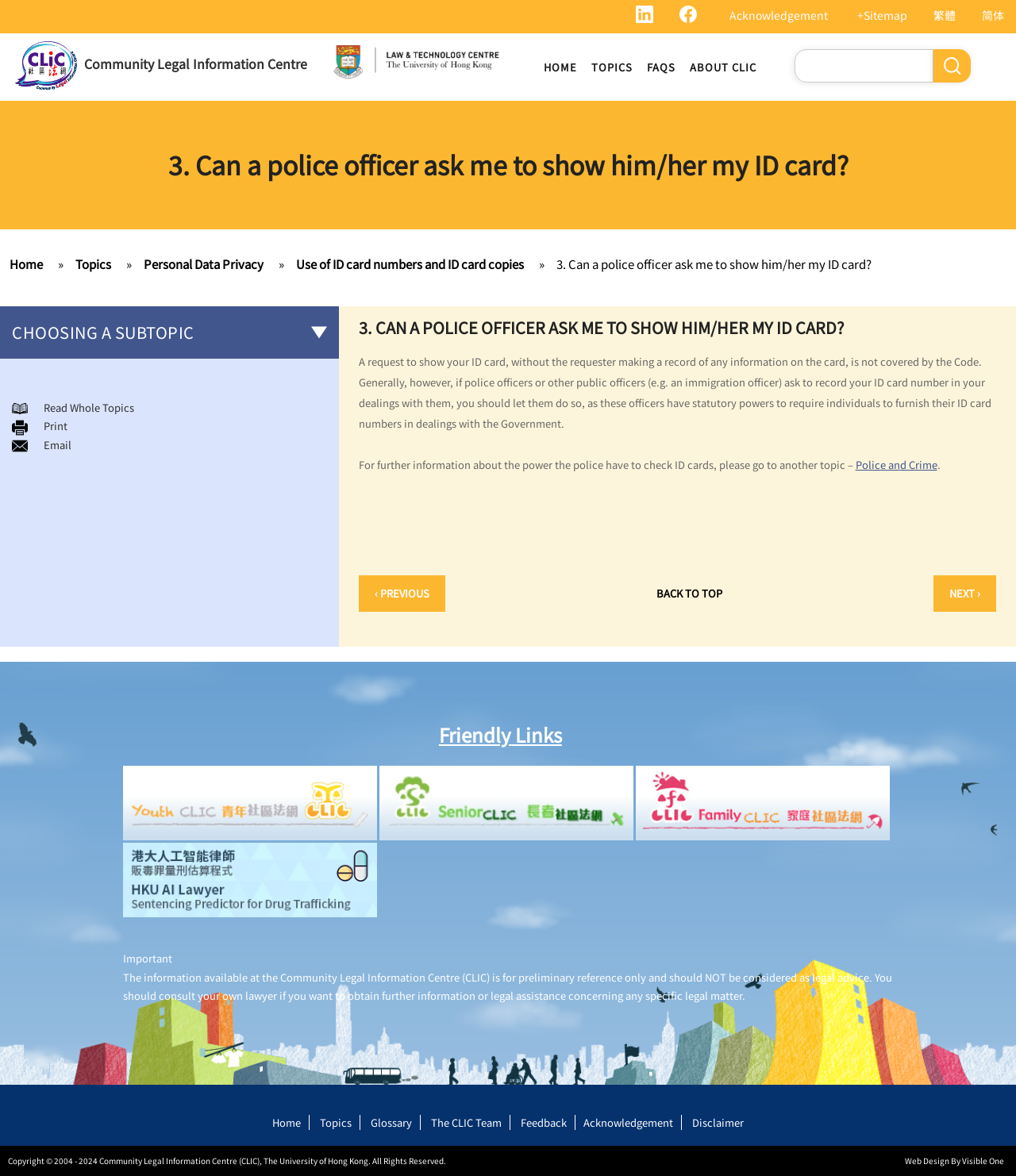Determine the bounding box coordinates of the clickable area required to perform the following instruction: "Read the whole topic". The coordinates should be represented as four float numbers between 0 and 1: [left, top, right, bottom].

[0.043, 0.34, 0.132, 0.353]